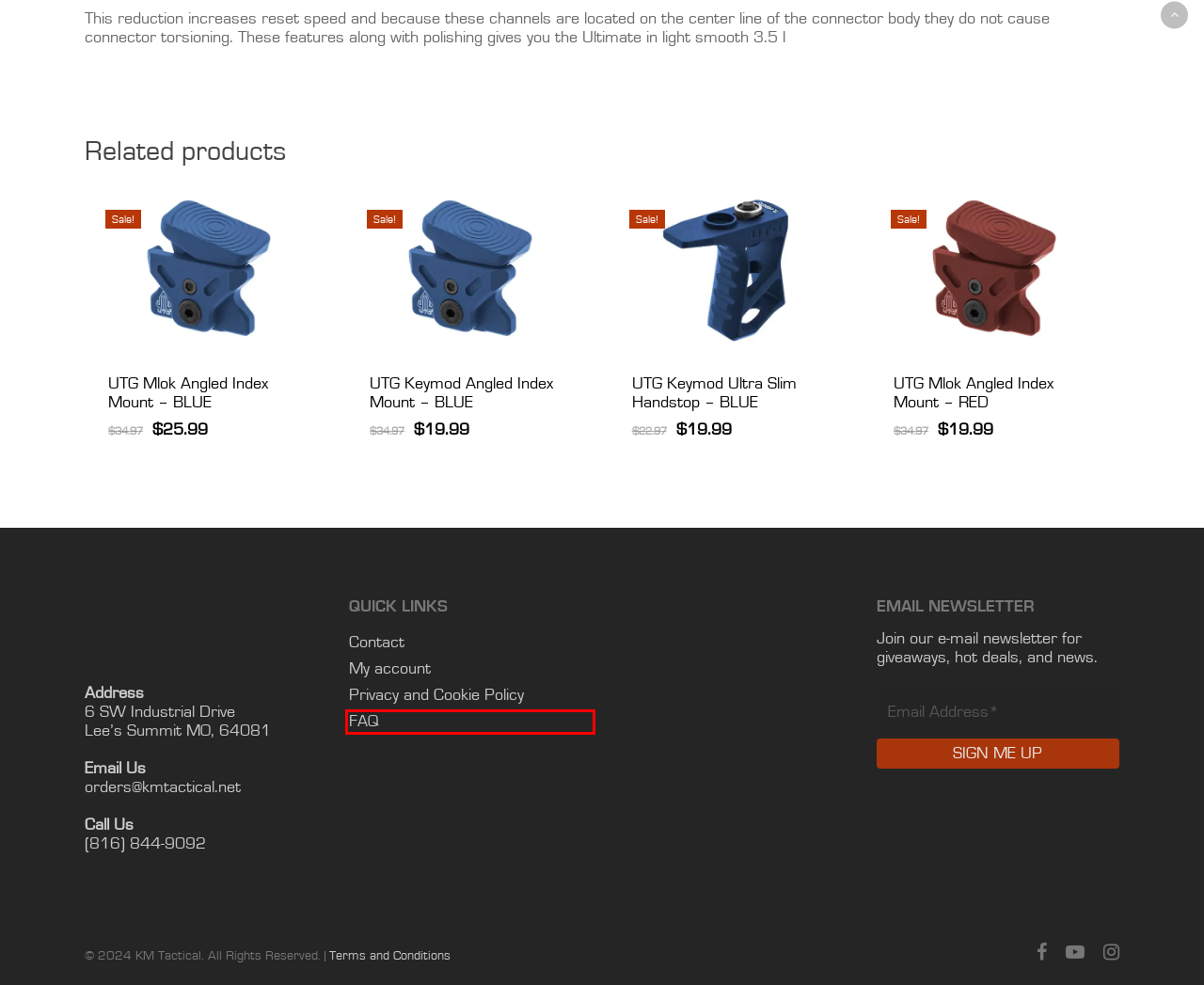Examine the screenshot of a webpage with a red bounding box around a specific UI element. Identify which webpage description best matches the new webpage that appears after clicking the element in the red bounding box. Here are the candidates:
A. Frequently Asked Questions - KM Tactical
B. UTG Keymod Angled Index Mount - BLUE KM Tactical
C. Contact - KM Tactical
D. UTG Mlok Angled Index Mount - RED KM Tactical
E. Privacy and Cookie Policy - KM Tactical
F. UTG Mlok Angled Index Mount - BLUE KM Tactical
G. Terms and Conditions - KM Tactical
H. UTG Keymod Ultra Slim Handstop - BLUE KM Tactical

A